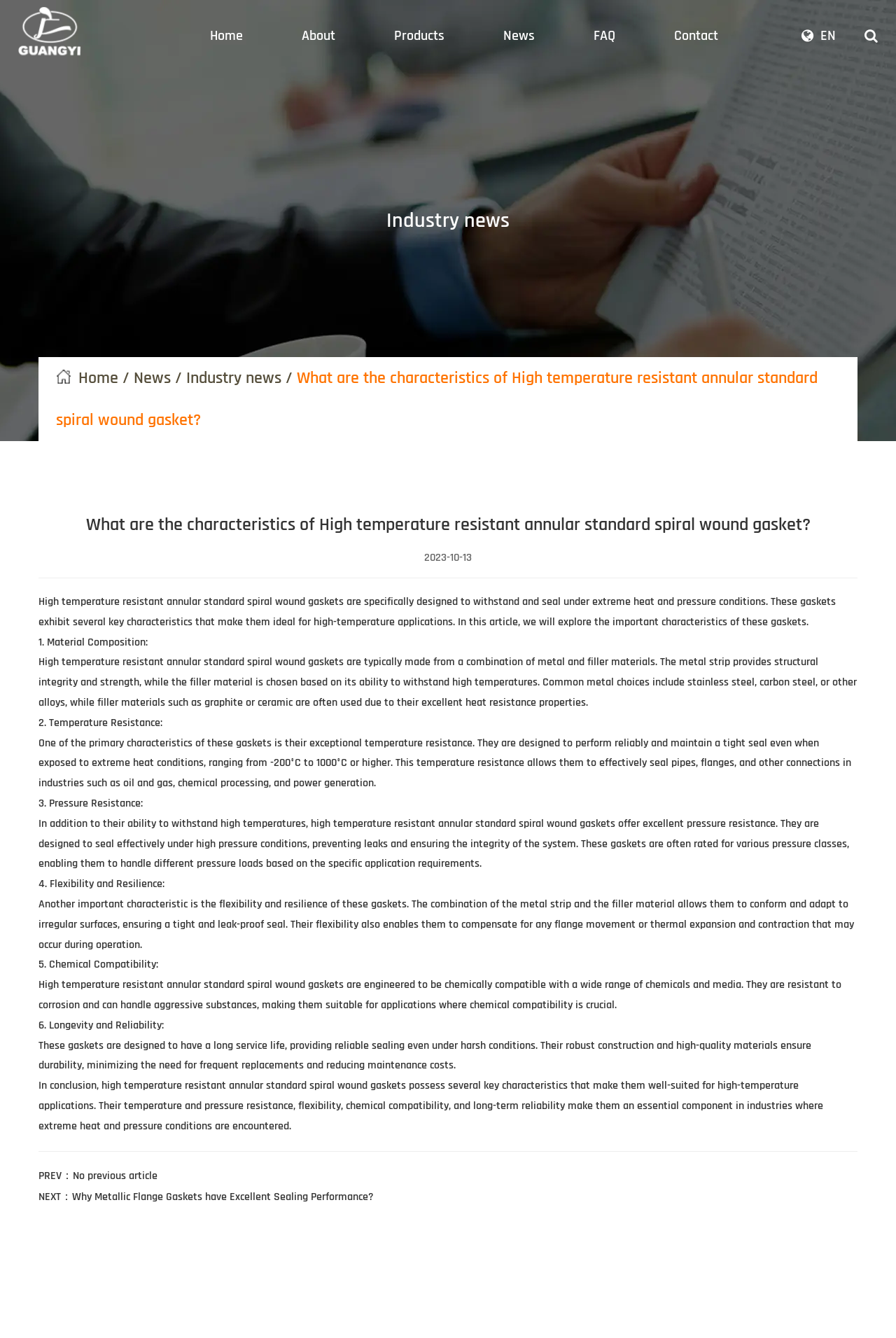Find the bounding box coordinates of the element to click in order to complete this instruction: "Click the 'Home' link". The bounding box coordinates must be four float numbers between 0 and 1, denoted as [left, top, right, bottom].

[0.226, 0.019, 0.279, 0.034]